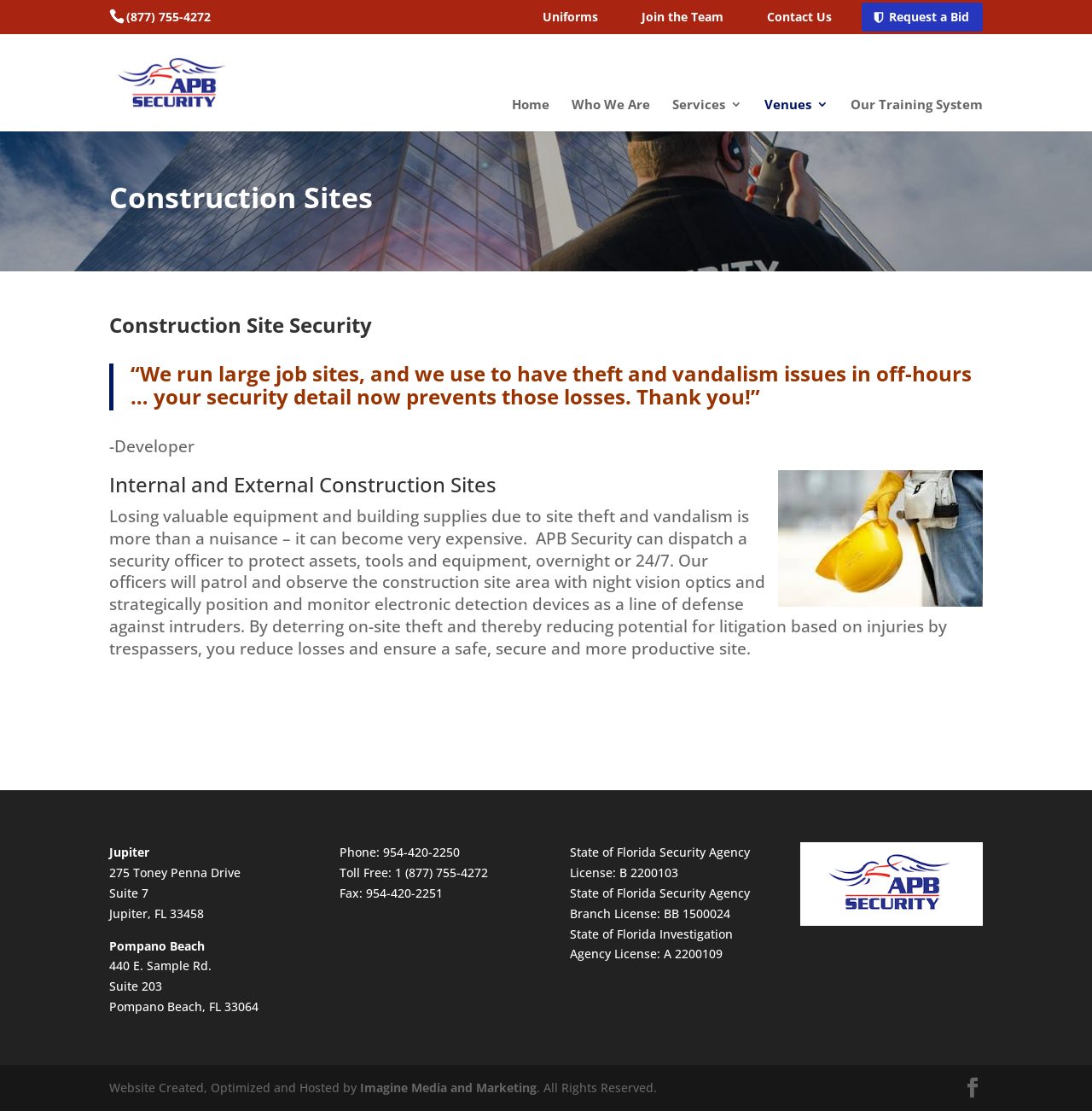Locate the bounding box of the UI element described by: "954-420-2250" in the given webpage screenshot.

[0.351, 0.76, 0.421, 0.774]